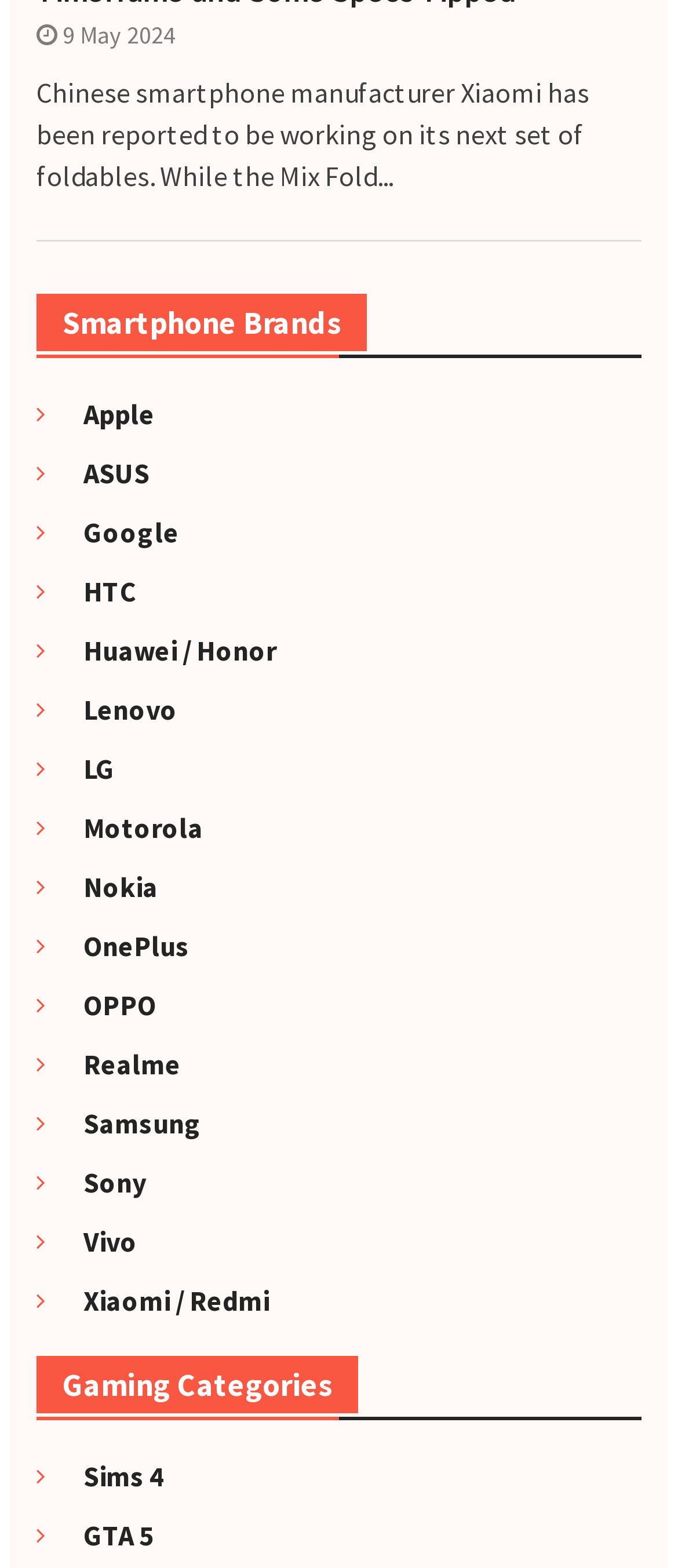Could you highlight the region that needs to be clicked to execute the instruction: "Click on Apple"?

[0.084, 0.253, 0.228, 0.275]